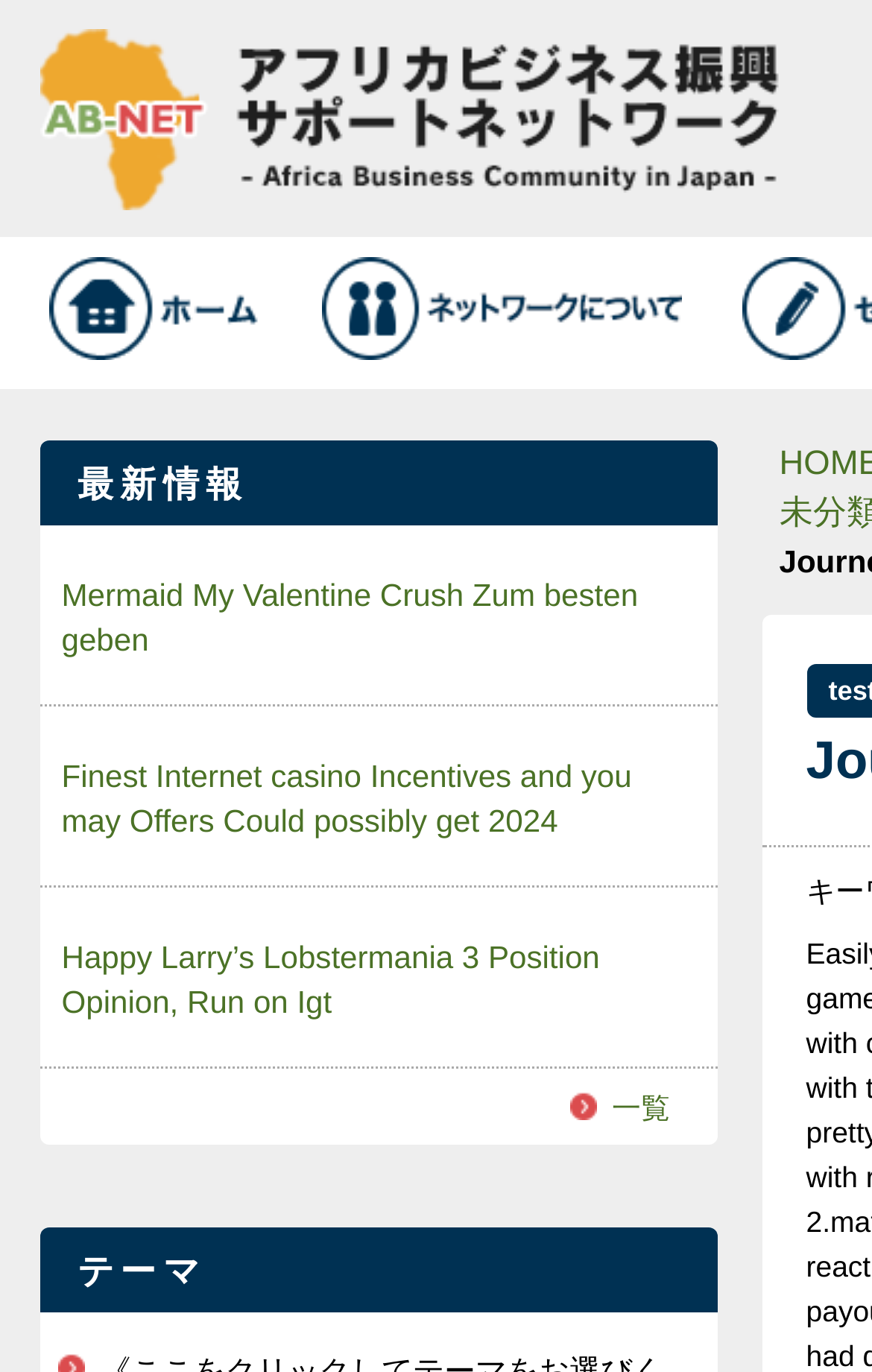Please answer the following question using a single word or phrase: How many headings are there on the webpage?

4